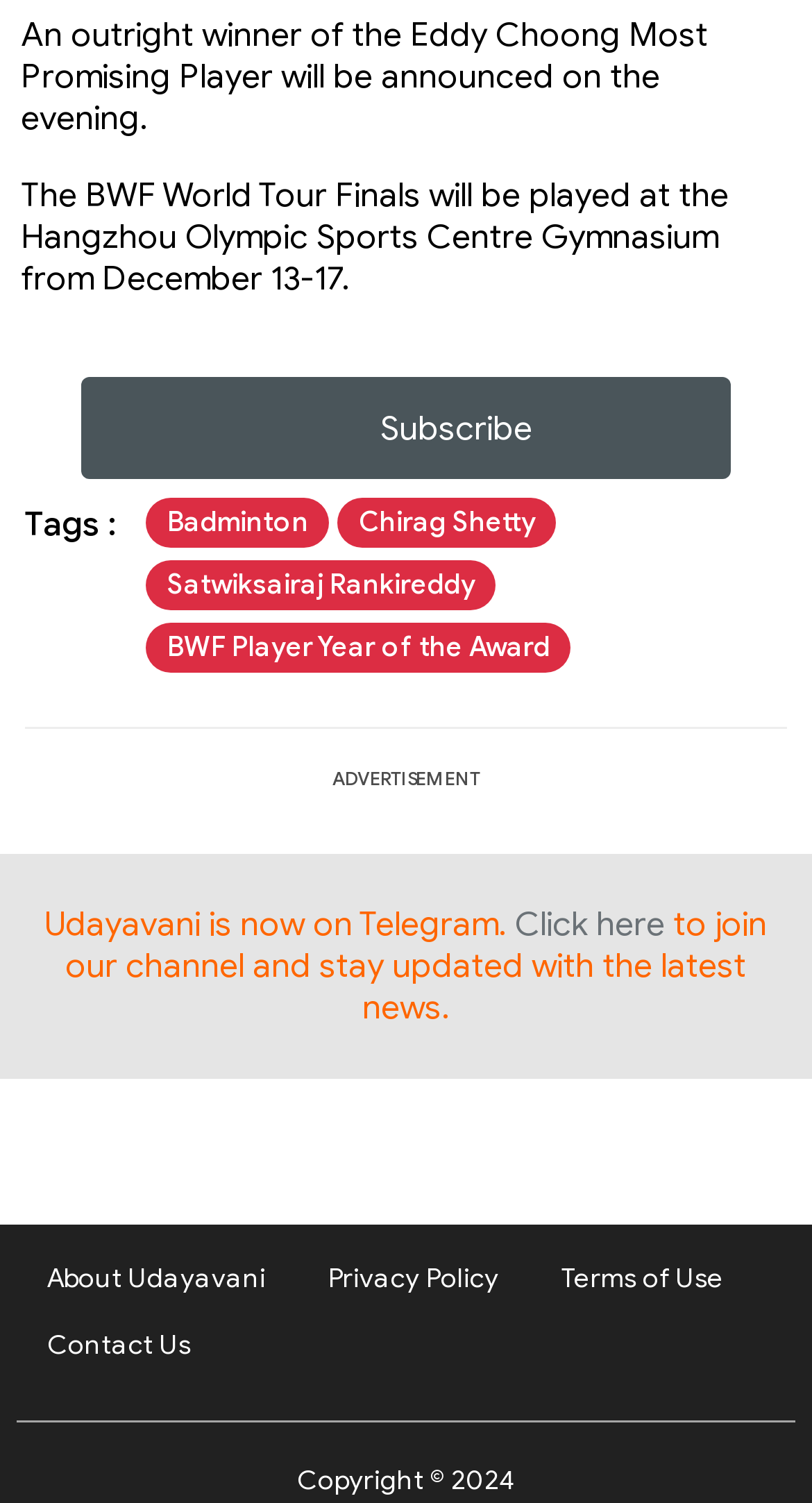Refer to the screenshot and answer the following question in detail:
What is the date range of the BWF World Tour Finals?

I found this information by reading the second StaticText element, which states 'The BWF World Tour Finals will be played at the Hangzhou Olympic Sports Centre Gymnasium from December 13-17.'